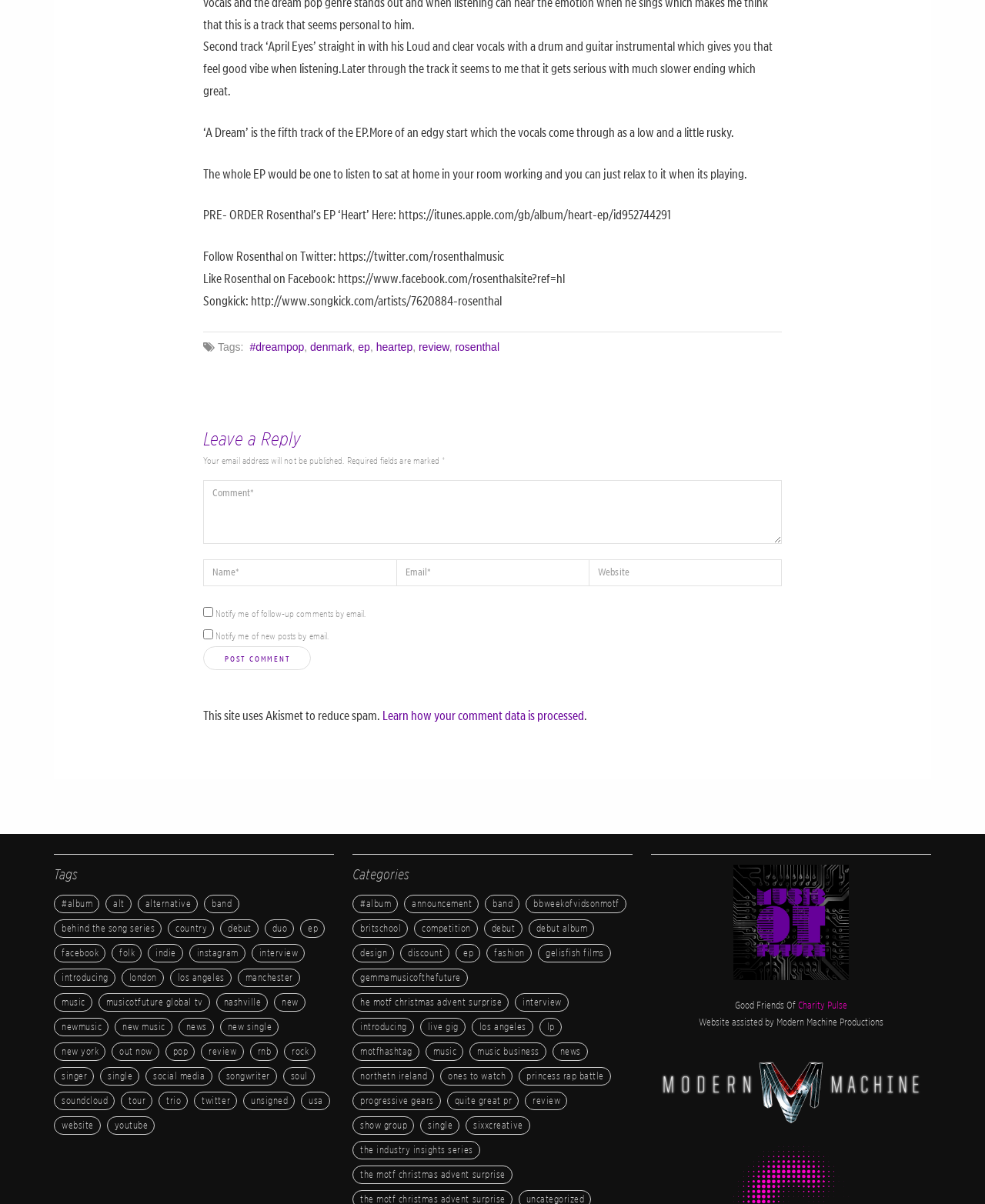Please mark the bounding box coordinates of the area that should be clicked to carry out the instruction: "Follow Rosenthal on Twitter".

[0.206, 0.207, 0.512, 0.219]